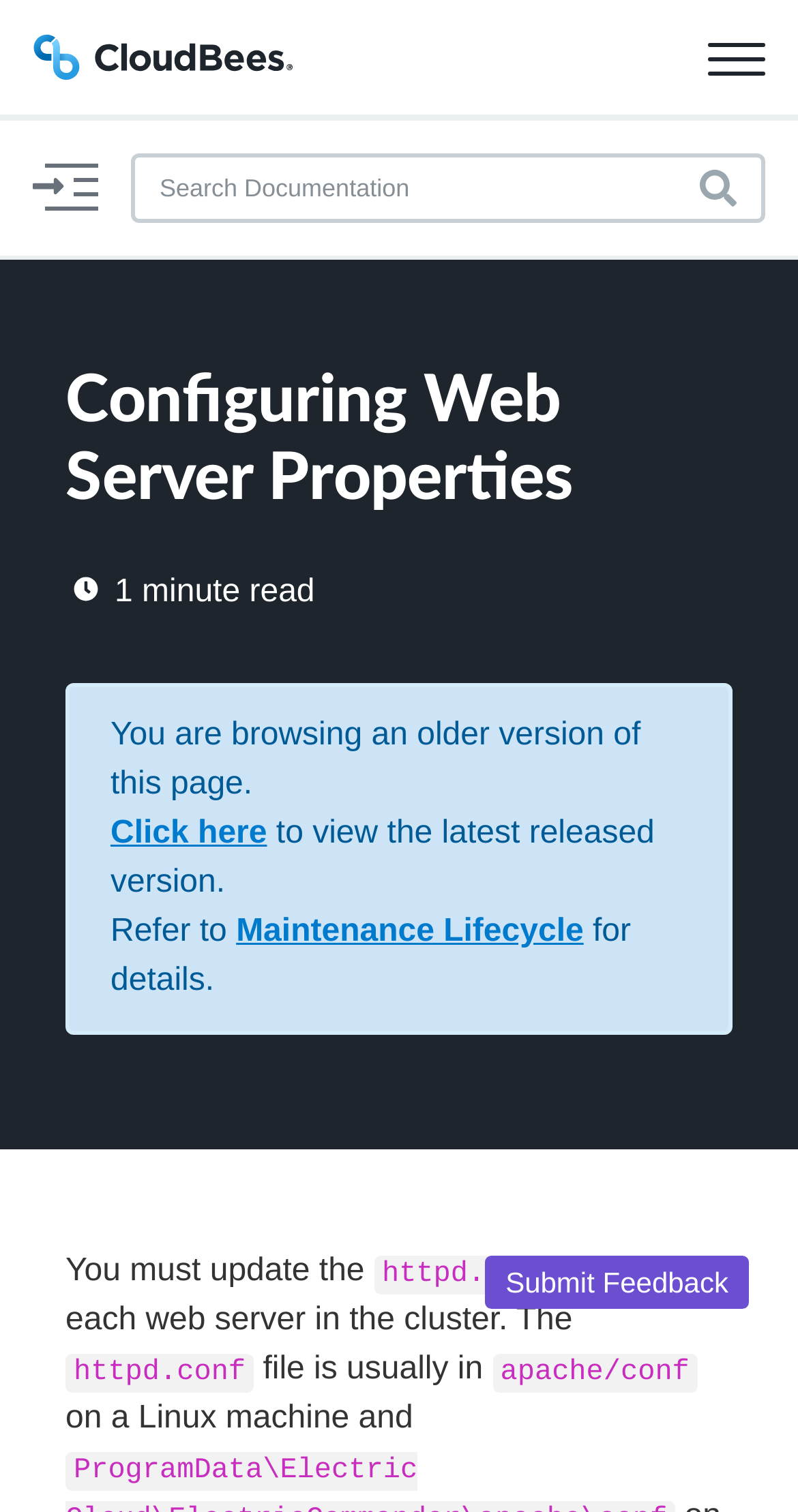Locate and provide the bounding box coordinates for the HTML element that matches this description: "World".

None